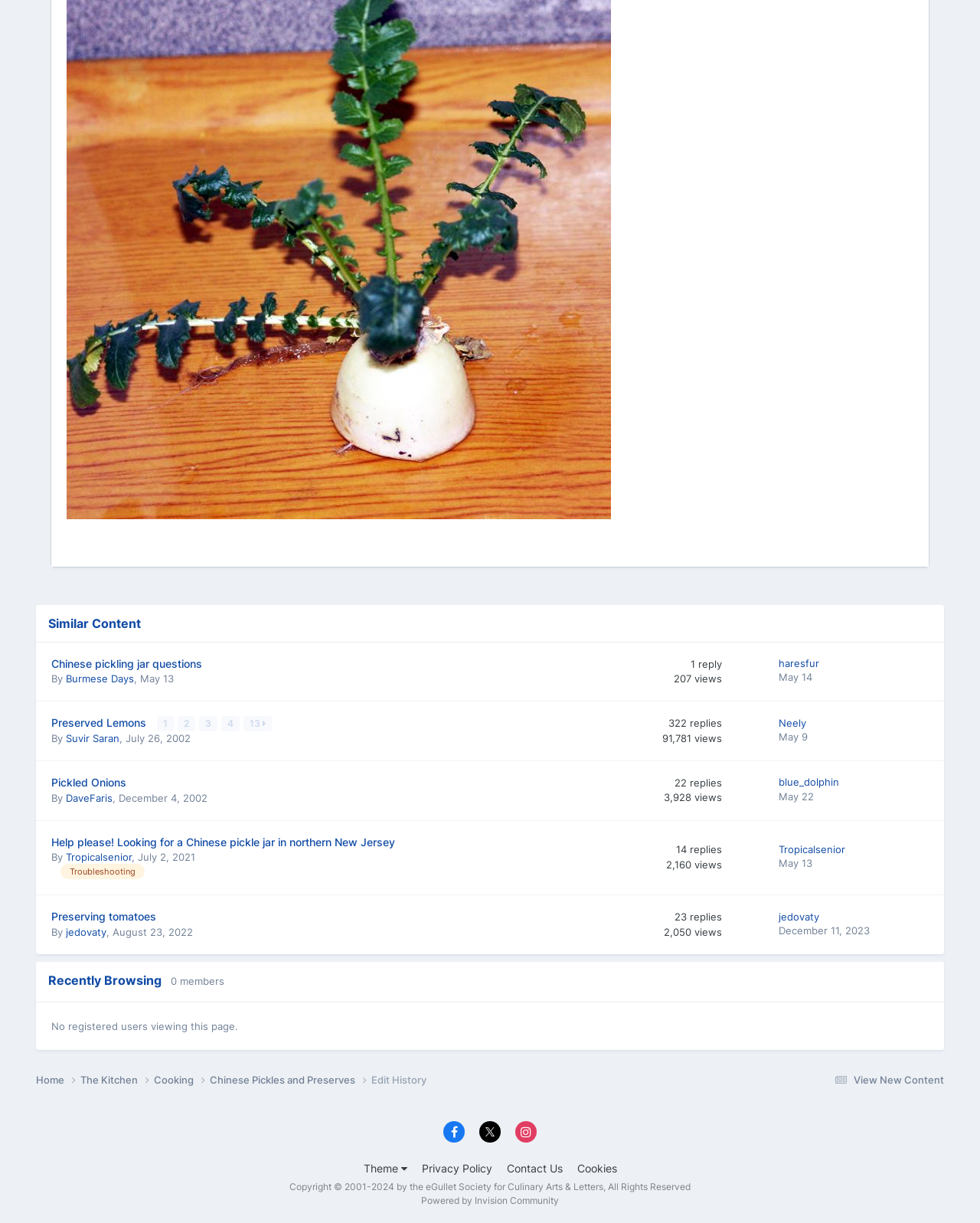Locate the bounding box coordinates of the clickable part needed for the task: "Click on the 'Pricing' link".

None